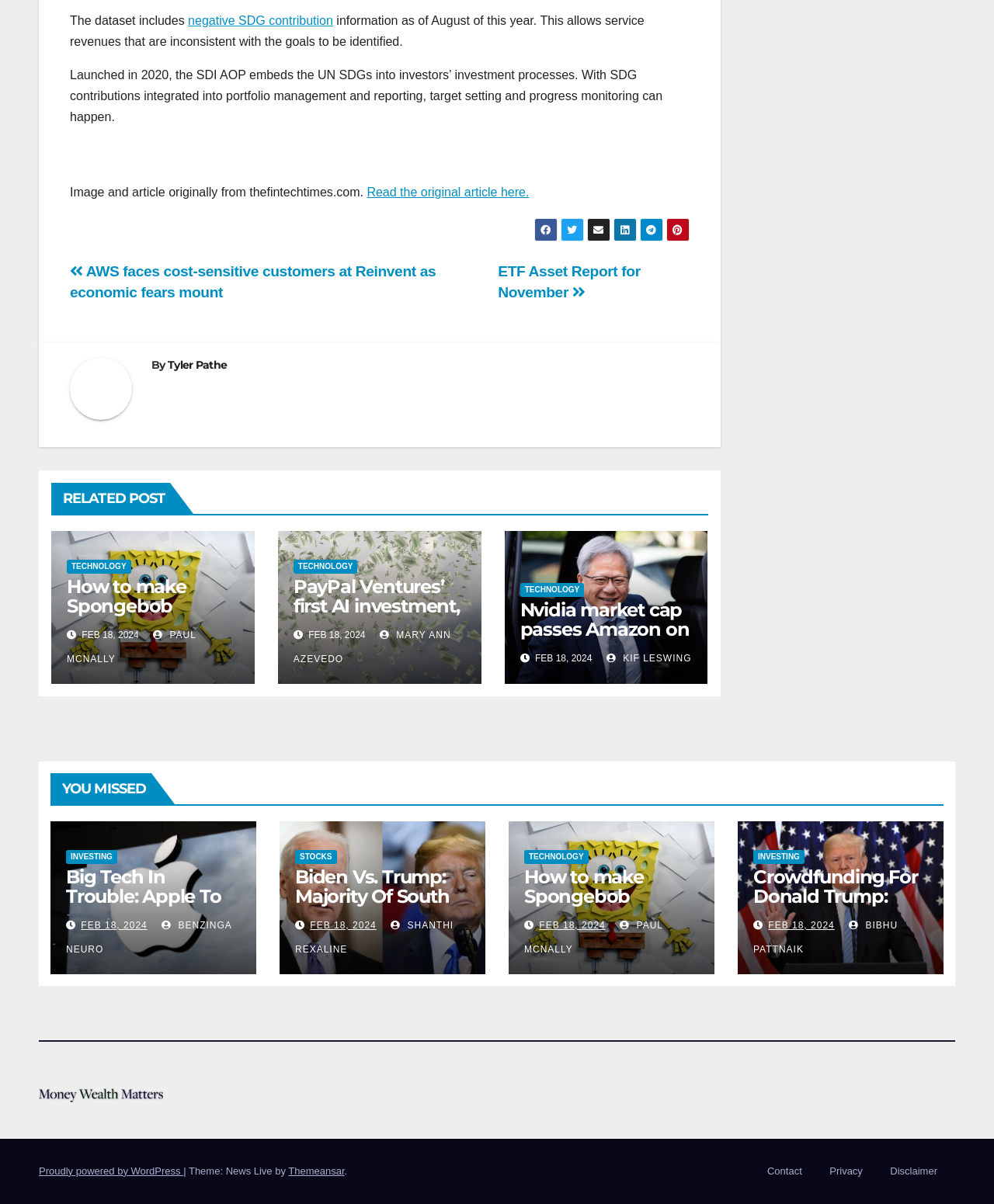Please find the bounding box coordinates of the element that you should click to achieve the following instruction: "Read the article by Tyler Pathe". The coordinates should be presented as four float numbers between 0 and 1: [left, top, right, bottom].

[0.169, 0.297, 0.228, 0.309]